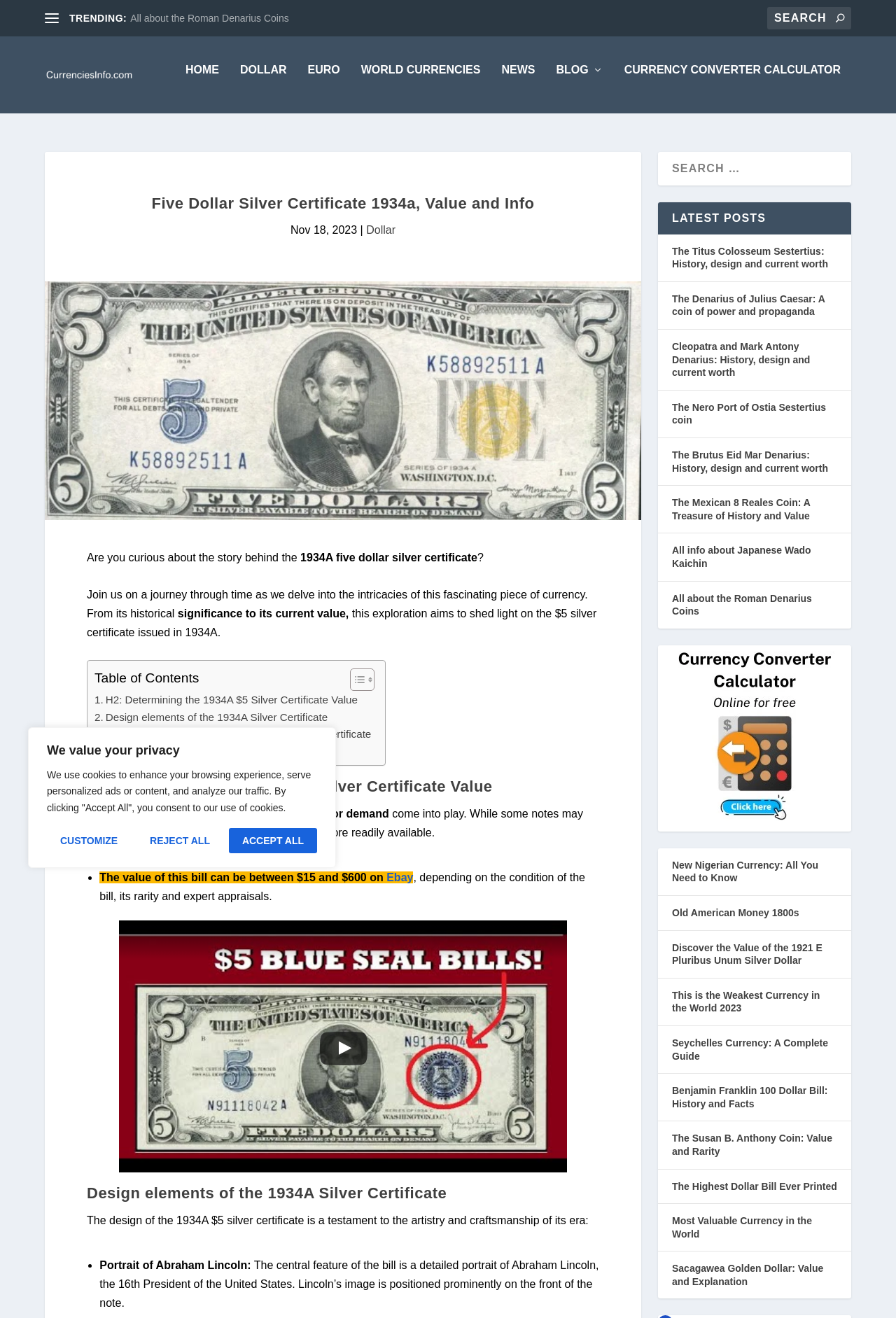Locate the heading on the webpage and return its text.

Five Dollar Silver Certificate 1934a, Value and Info